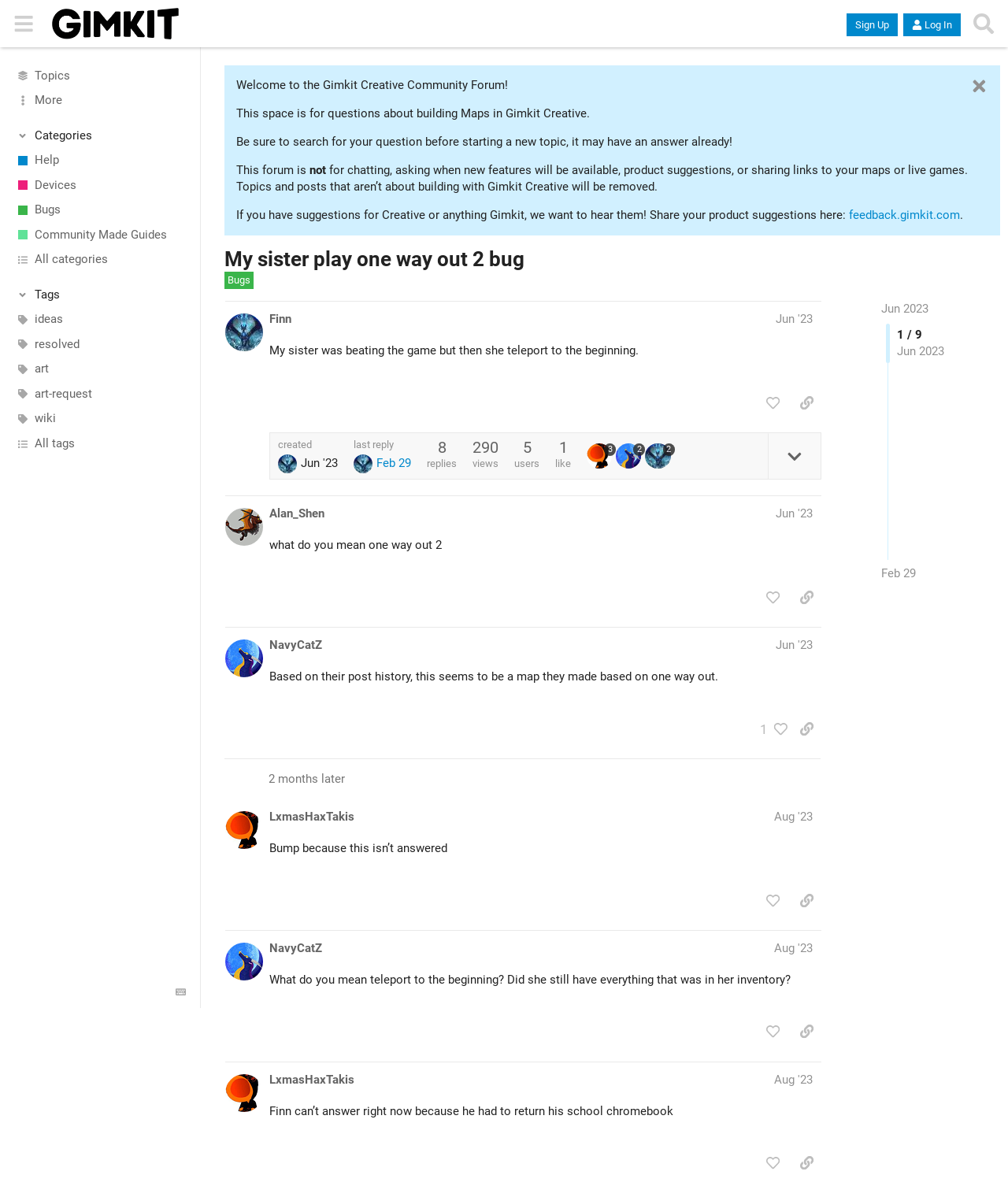Bounding box coordinates are specified in the format (top-left x, top-left y, bottom-right x, bottom-right y). All values are floating point numbers bounded between 0 and 1. Please provide the bounding box coordinate of the region this sentence describes: Topics

[0.0, 0.053, 0.199, 0.074]